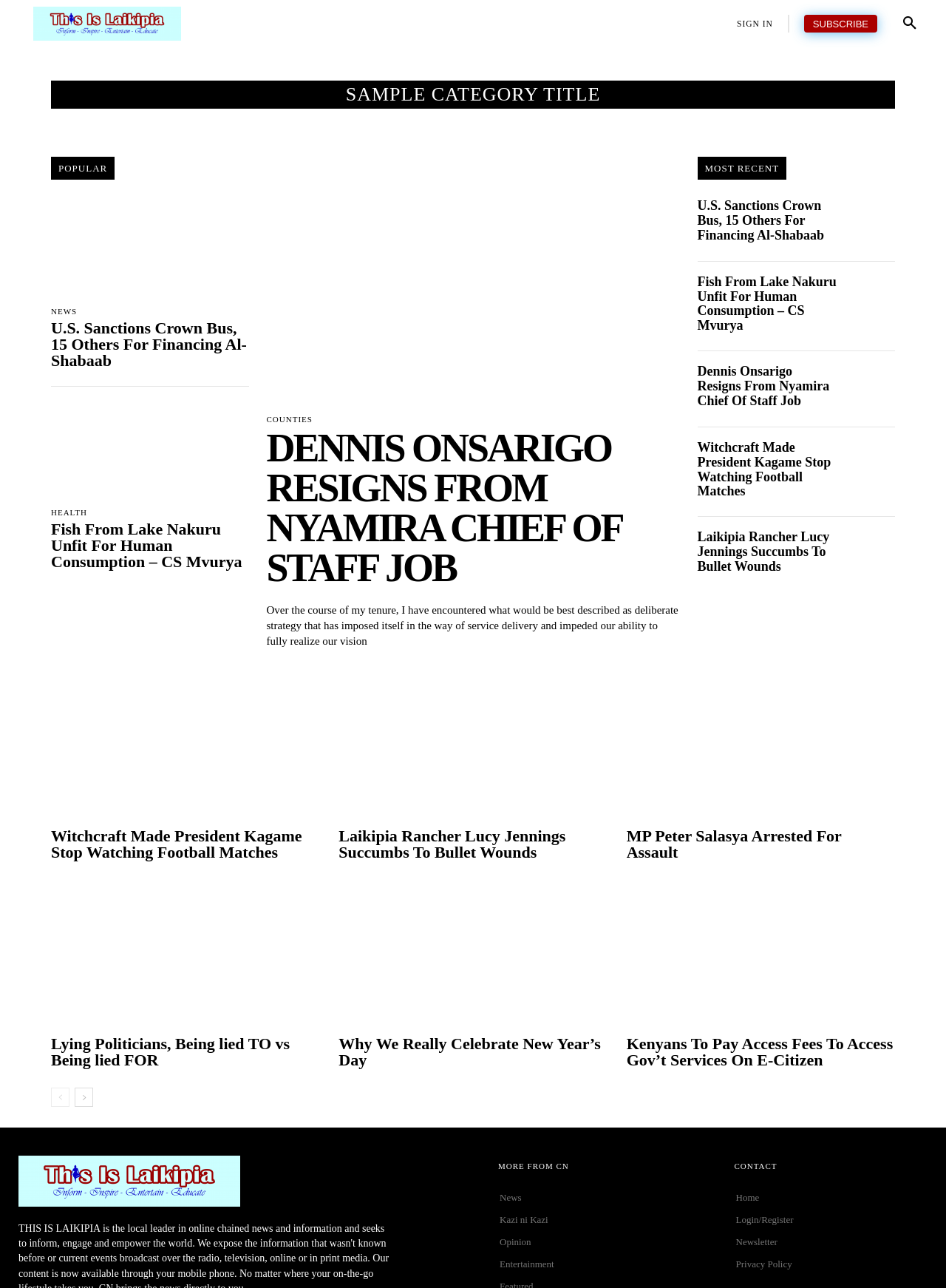Please identify the webpage's heading and generate its text content.

SAMPLE CATEGORY TITLE